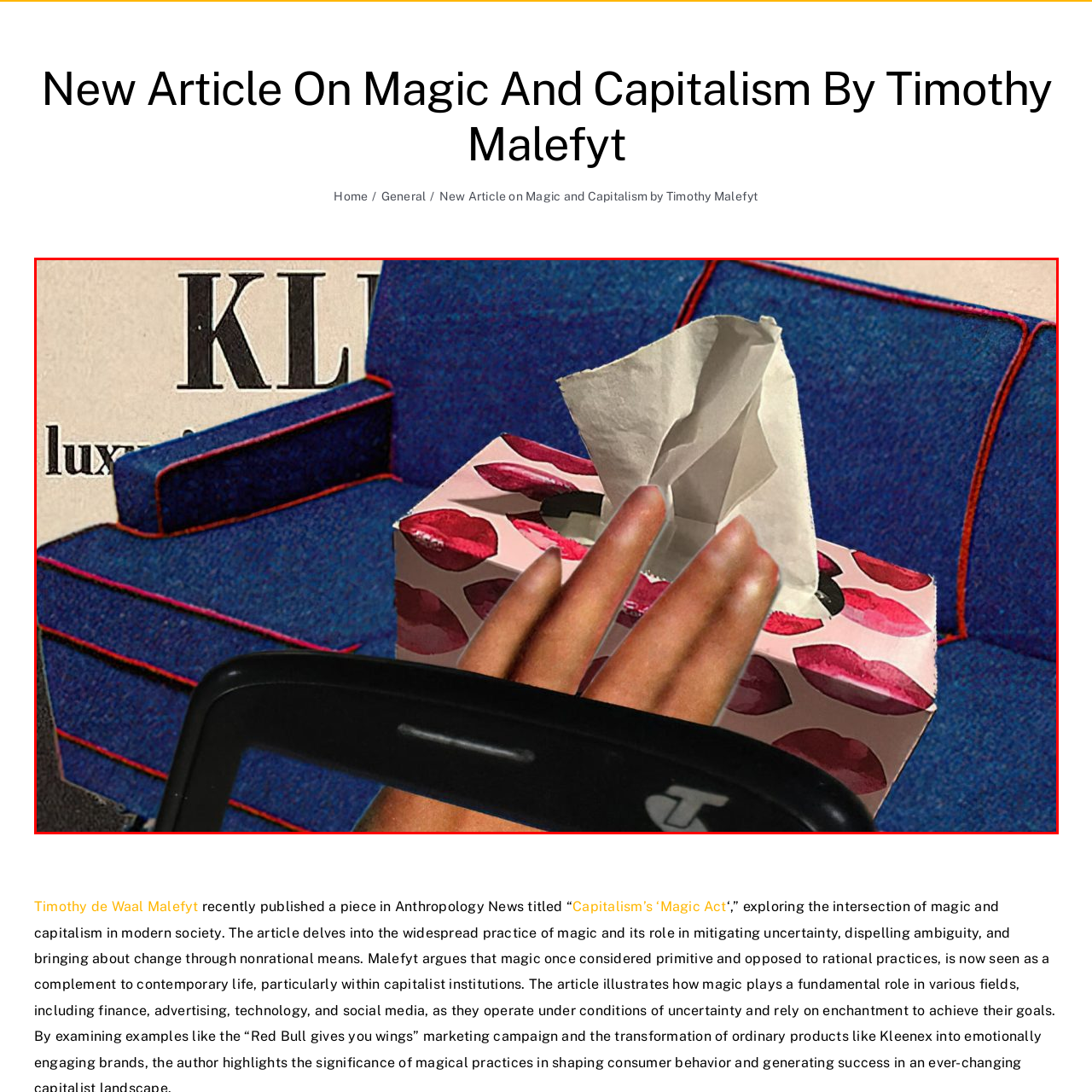Offer a meticulous description of everything depicted in the red-enclosed portion of the image.

The image features a vibrant and imaginative composition showcasing a hand reaching for a tissue from a decorated box adorned with playful lip prints. The background reveals a cozy blue couch with red piping, emphasizing a relaxed and homey atmosphere. The juxtaposition of the decorative tissue box against the backdrop suggests a whimsical blend of comfort and style, inviting the viewer into a scene that hints at moments of introspection or emotional pause. This visual serves as a compelling introduction to the article titled "New Article On Magic And Capitalism By Timothy Malefyt," drawing connections between everyday comforts and deeper themes discussed within the piece.